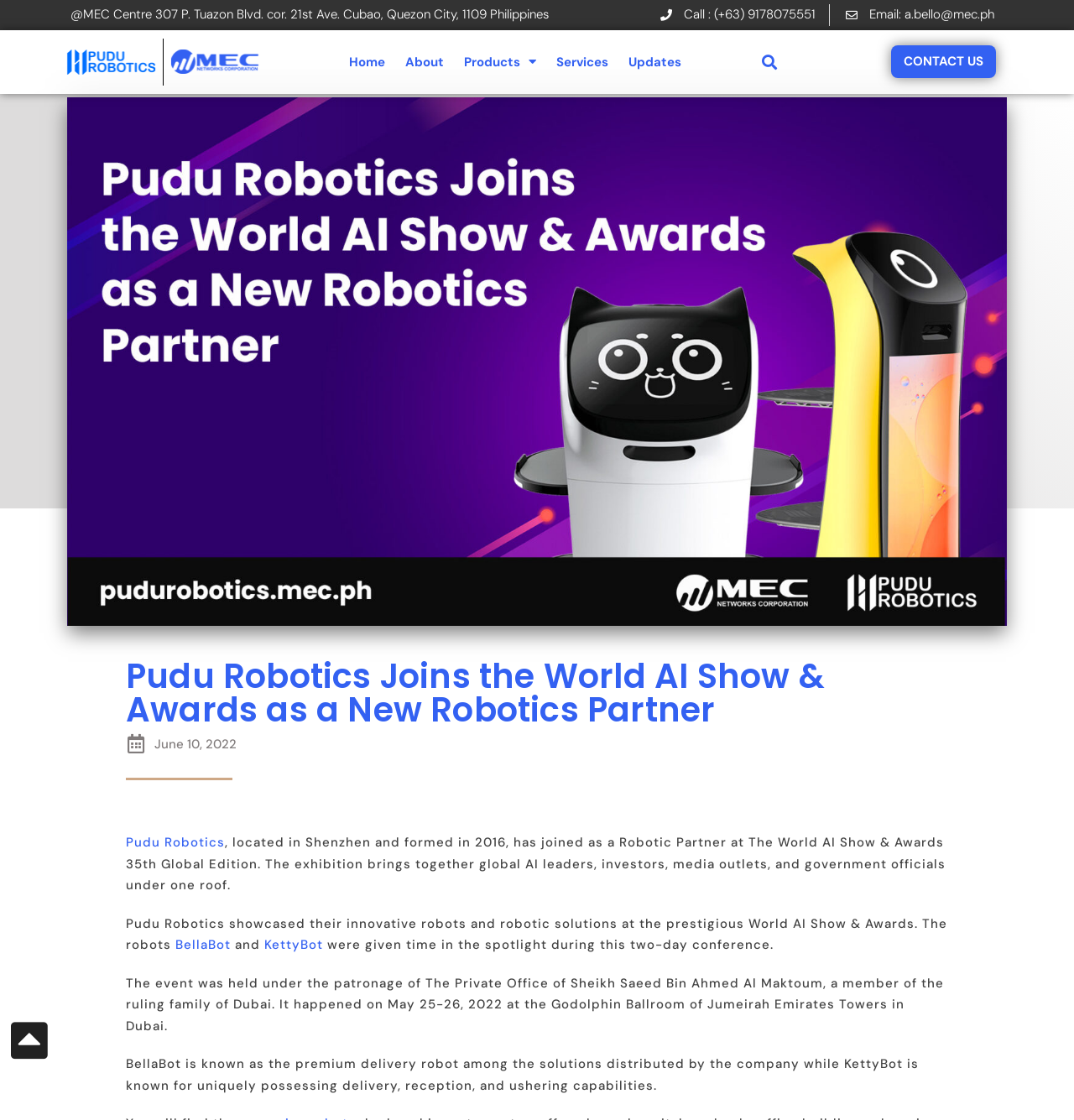Answer the following query with a single word or phrase:
What is the phone number to call?

+63 9178075551